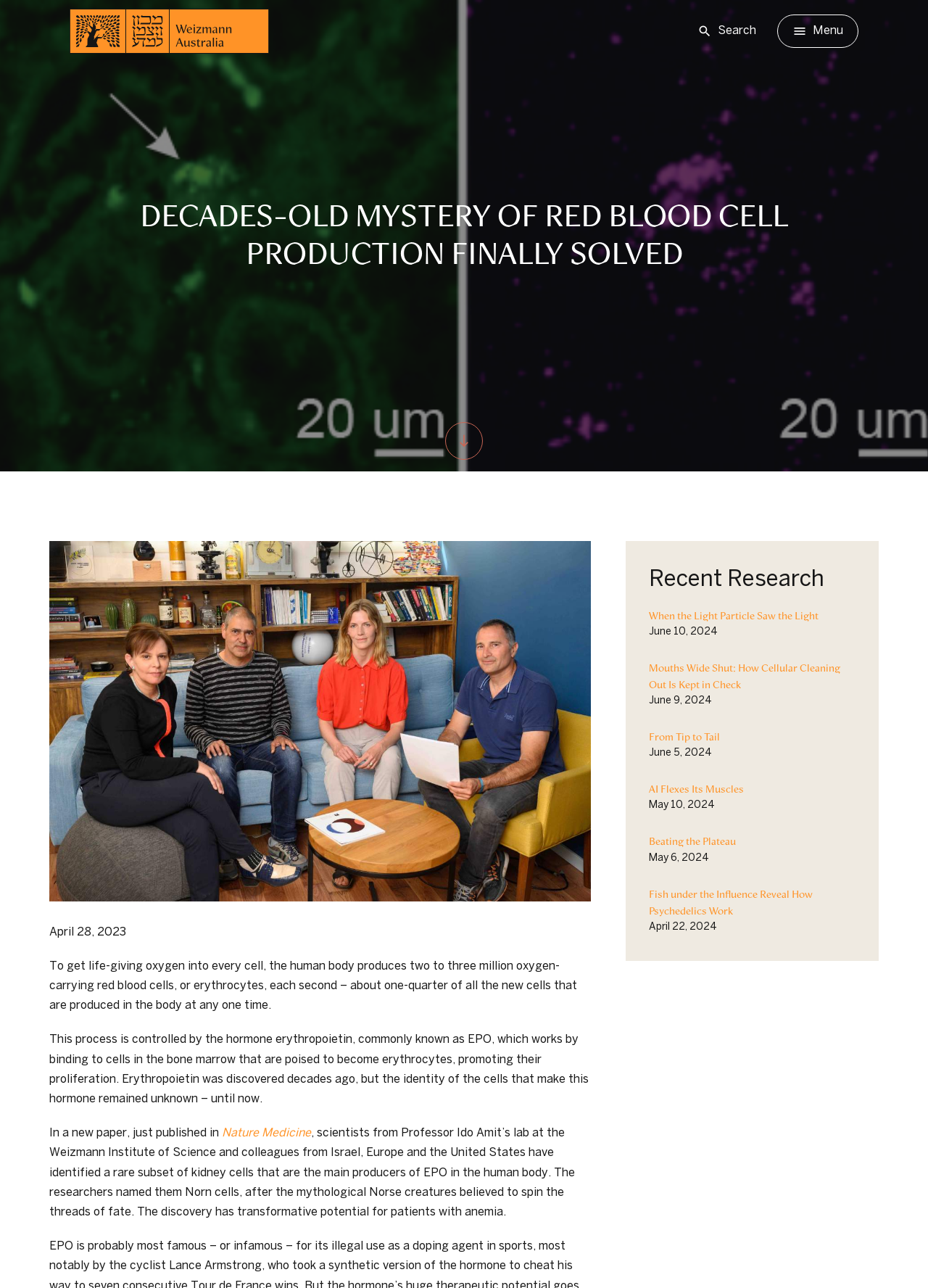What is the date of the publication mentioned?
Look at the screenshot and provide an in-depth answer.

The question asks for the date of the publication mentioned. After carefully reading the text, I found that the date of the publication mentioned is April 28, 2023, which is mentioned in the context of the new paper published in Nature Medicine.